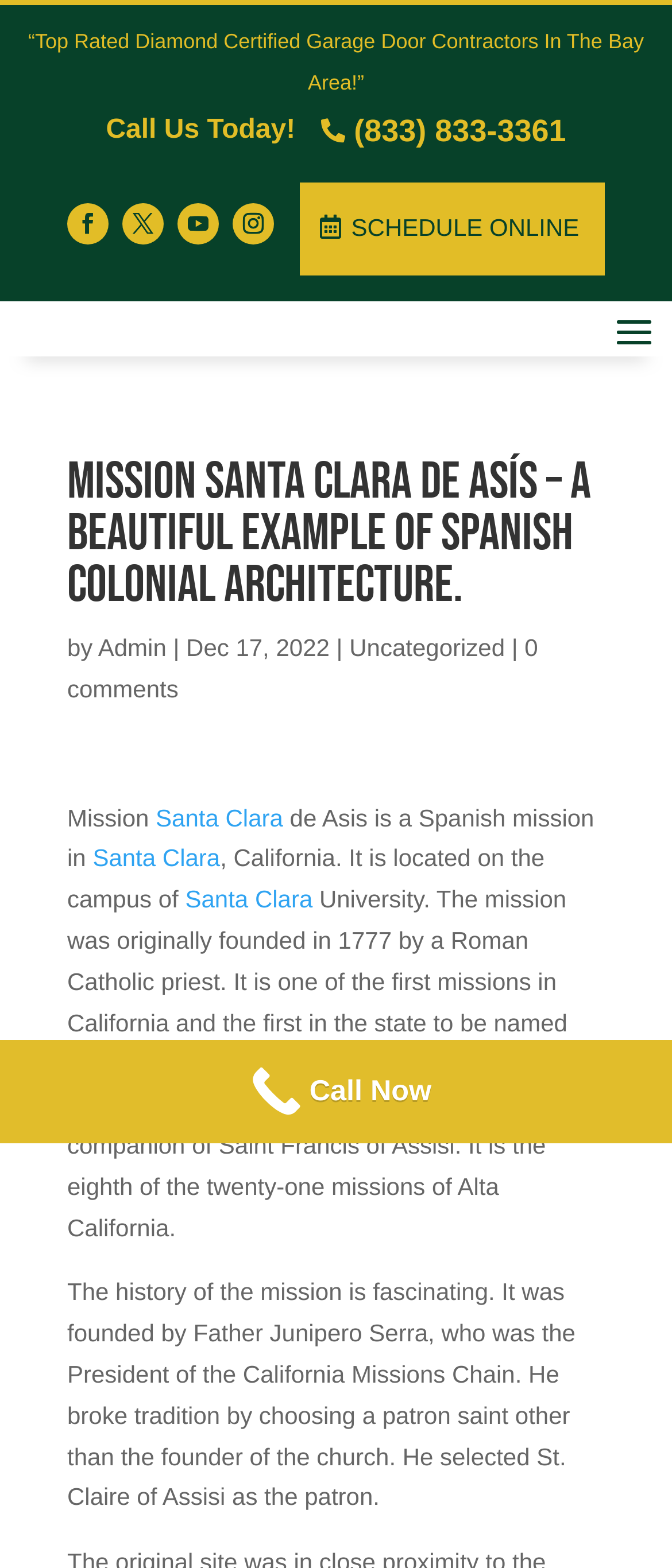Highlight the bounding box coordinates of the element that should be clicked to carry out the following instruction: "Schedule online". The coordinates must be given as four float numbers ranging from 0 to 1, i.e., [left, top, right, bottom].

[0.446, 0.117, 0.9, 0.176]